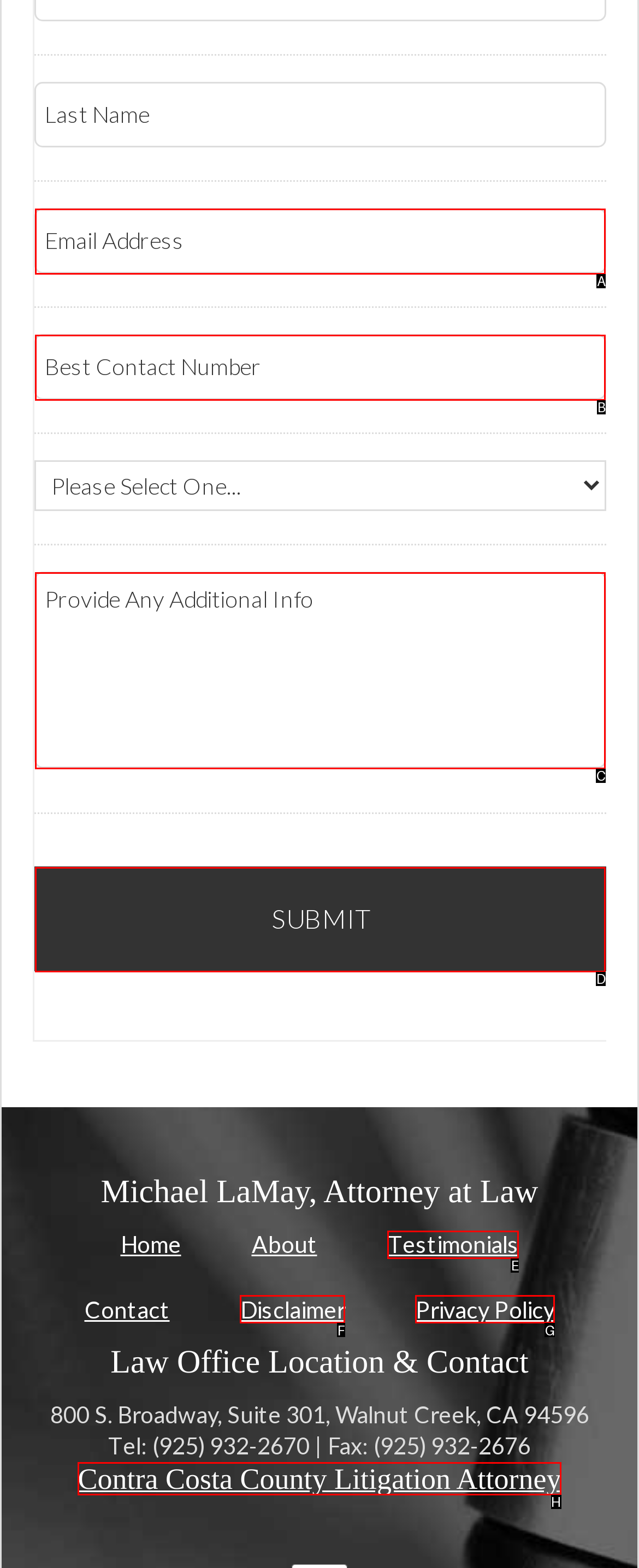Determine which option matches the description: name="input_3" placeholder="Email Address". Answer using the letter of the option.

A